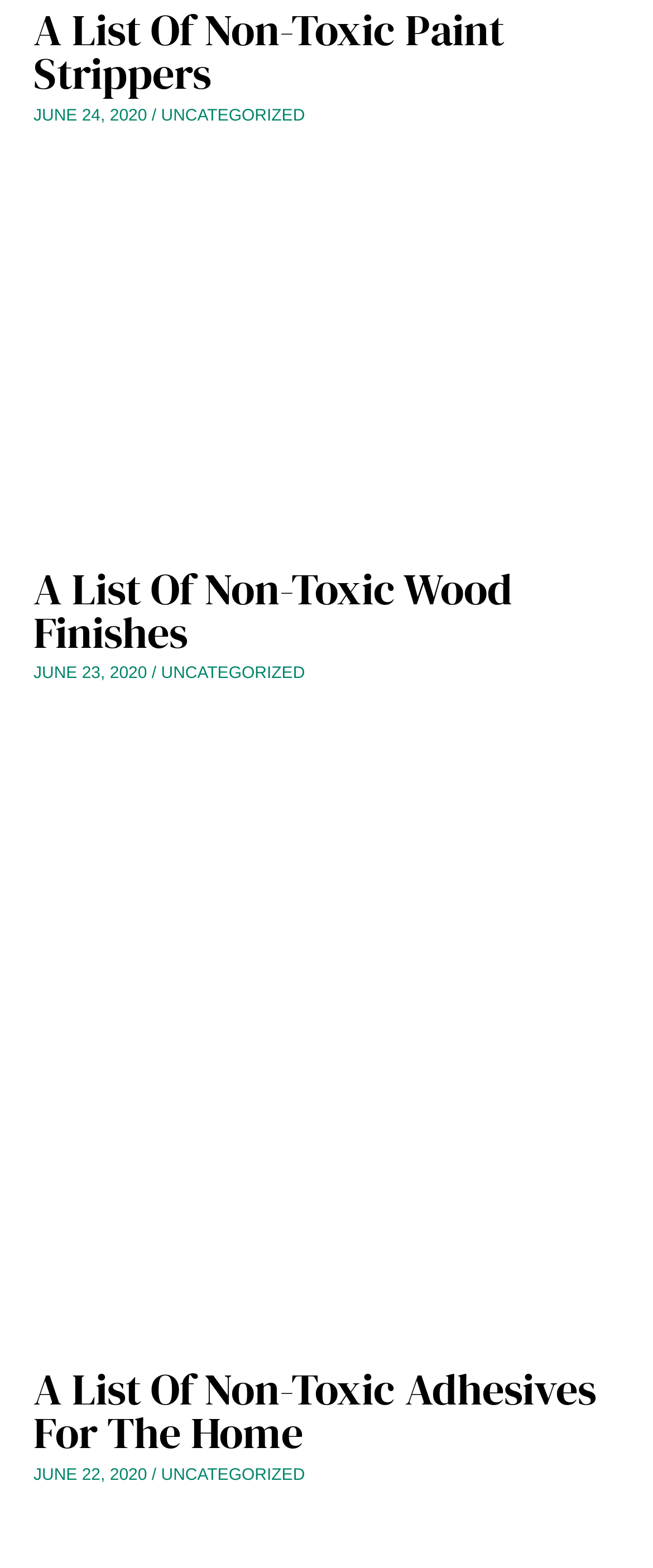What is the date of the second article?
Use the information from the screenshot to give a comprehensive response to the question.

The second article has a StaticText element with the text 'JUNE 23, 2020', which indicates the date of the article.